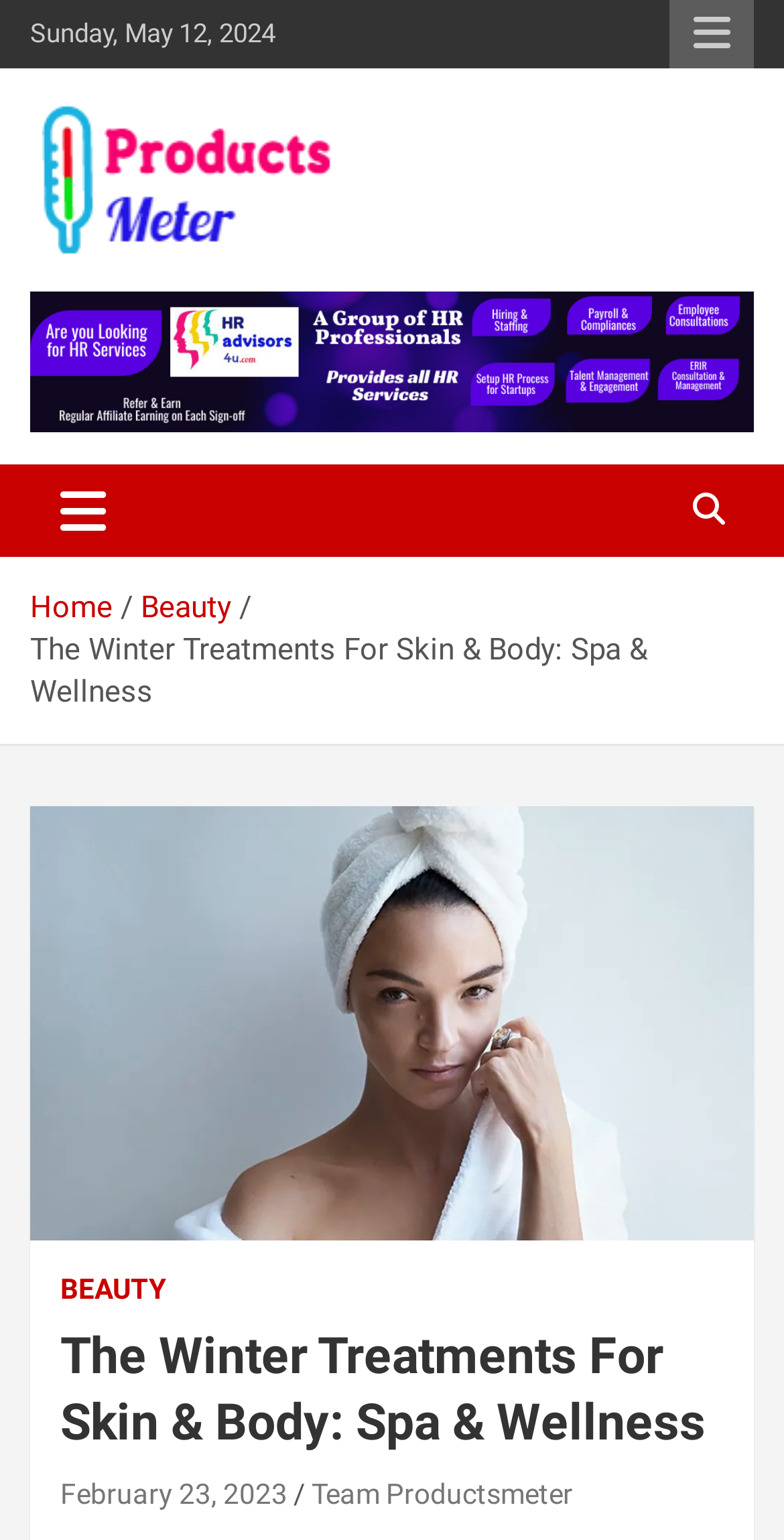Highlight the bounding box coordinates of the region I should click on to meet the following instruction: "View the banner add".

[0.038, 0.19, 0.962, 0.28]